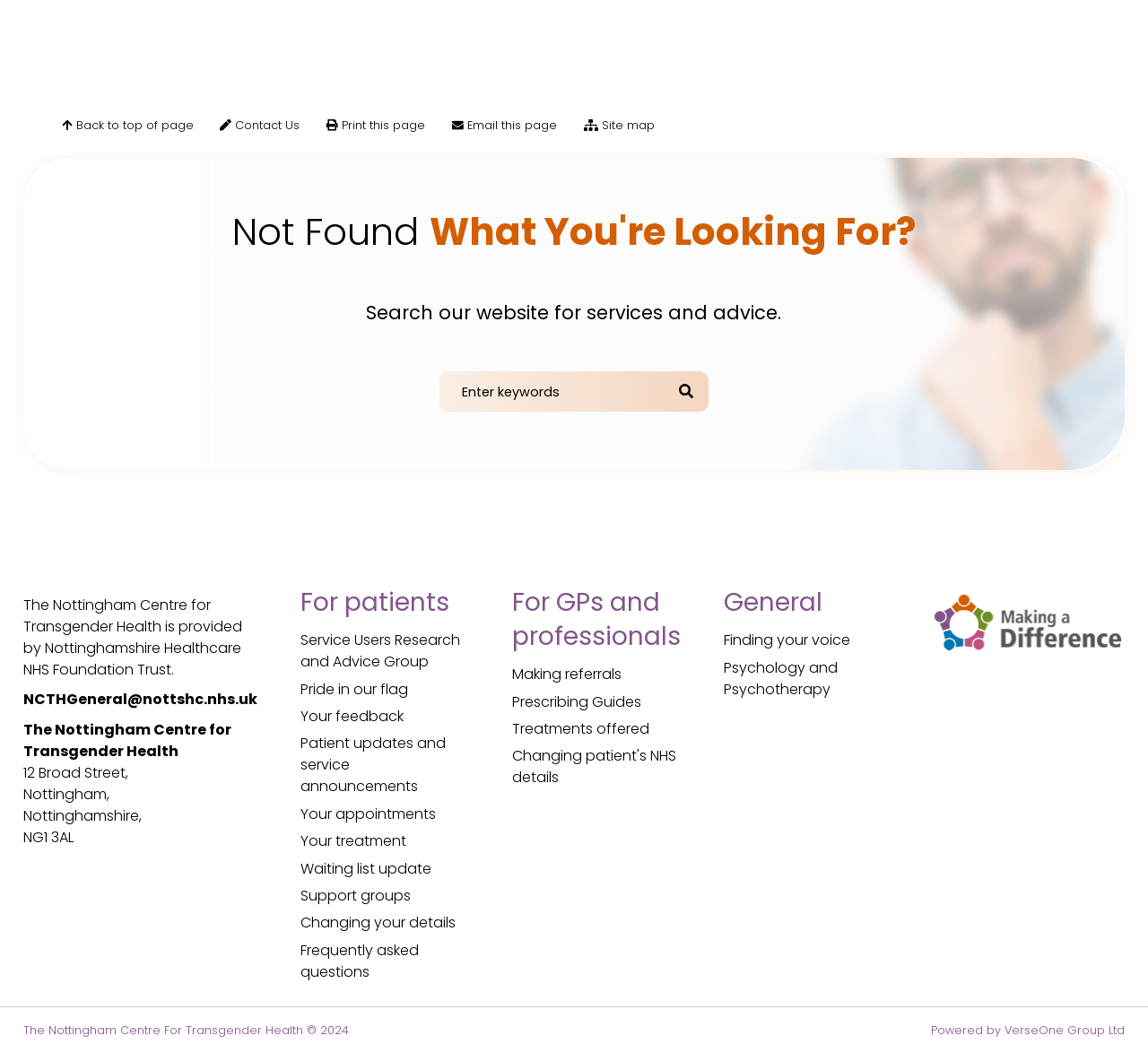Respond to the following question using a concise word or phrase: 
What is the name of the health centre?

The Nottingham Centre for Transgender Health